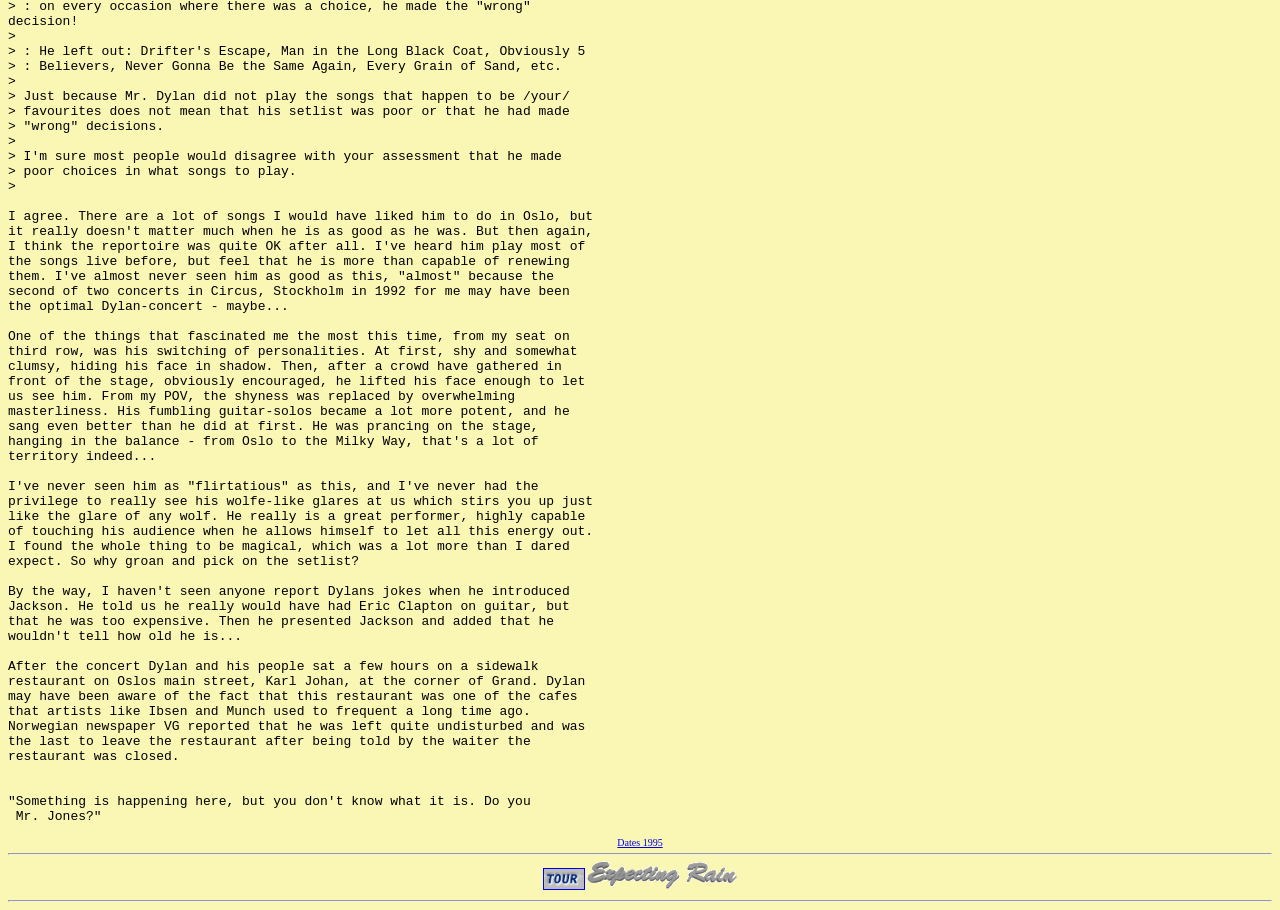Is the image associated with 'Tour' a button?
Provide an in-depth and detailed answer to the question.

The image associated with the 'Tour' link has a bounding box that is very close to the link's bounding box, suggesting that the image is part of the link. The image's presence and positioning imply that it is a button that can be clicked to access the 'Tour' section.